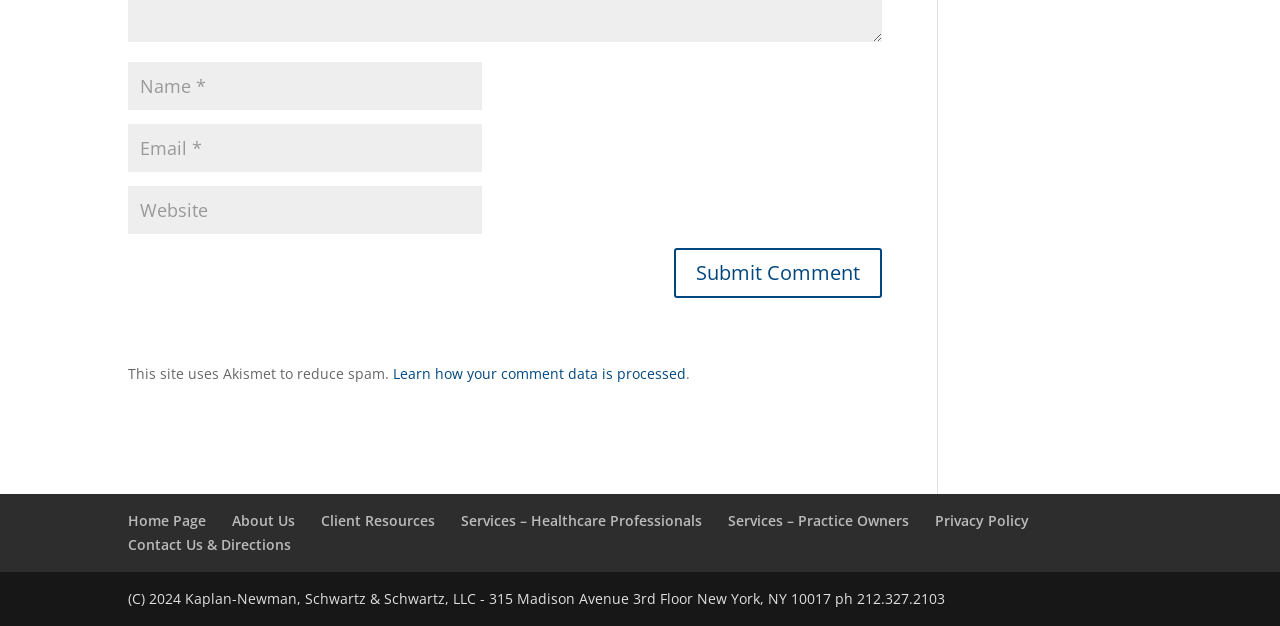Extract the bounding box coordinates of the UI element described: "Contact Us & Directions". Provide the coordinates in the format [left, top, right, bottom] with values ranging from 0 to 1.

[0.1, 0.855, 0.227, 0.885]